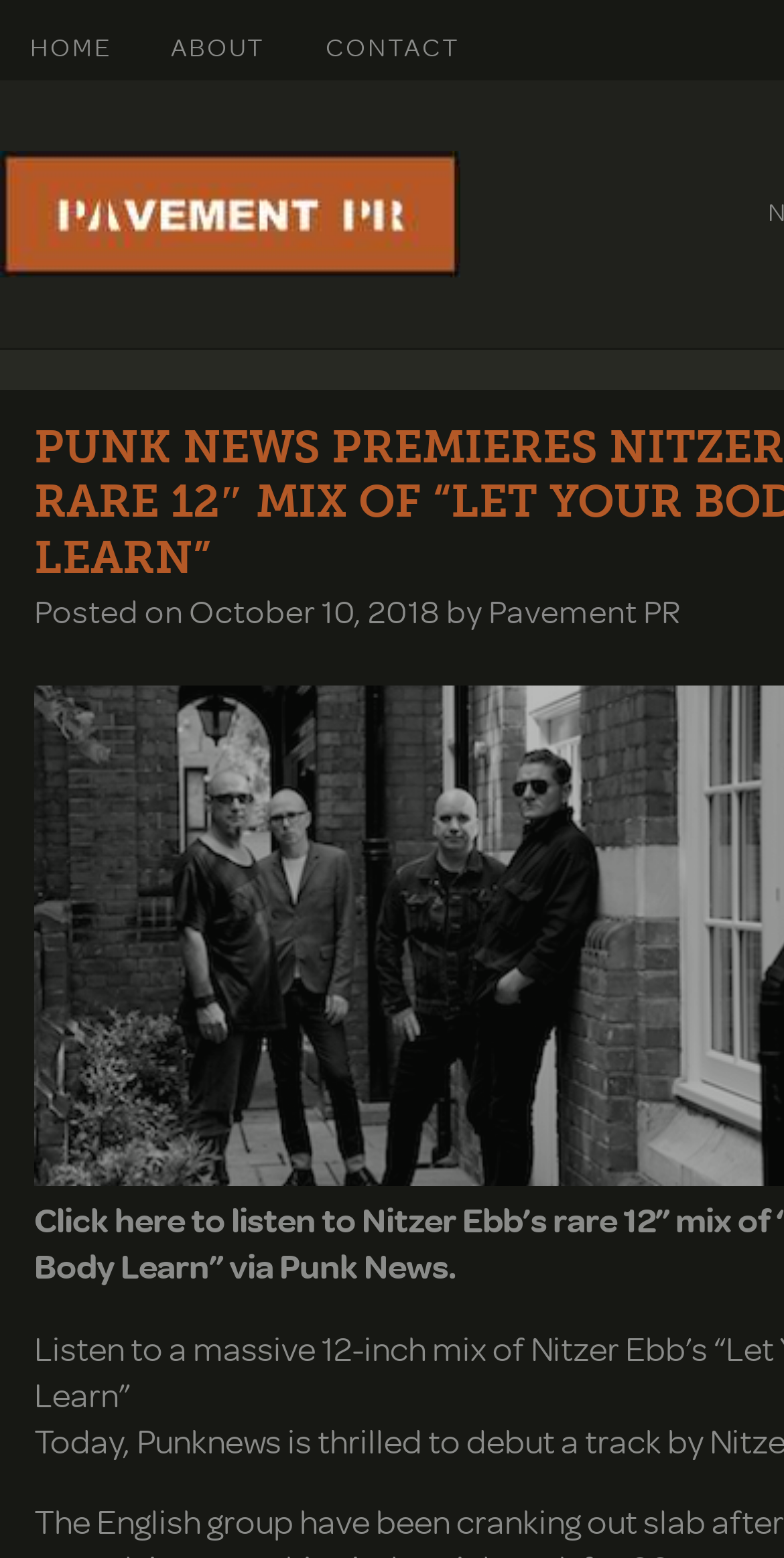Your task is to extract the text of the main heading from the webpage.

PUNK NEWS PREMIERES NITZER EBB’S RARE 12″ MIX OF “LET YOUR BODY LEARN”